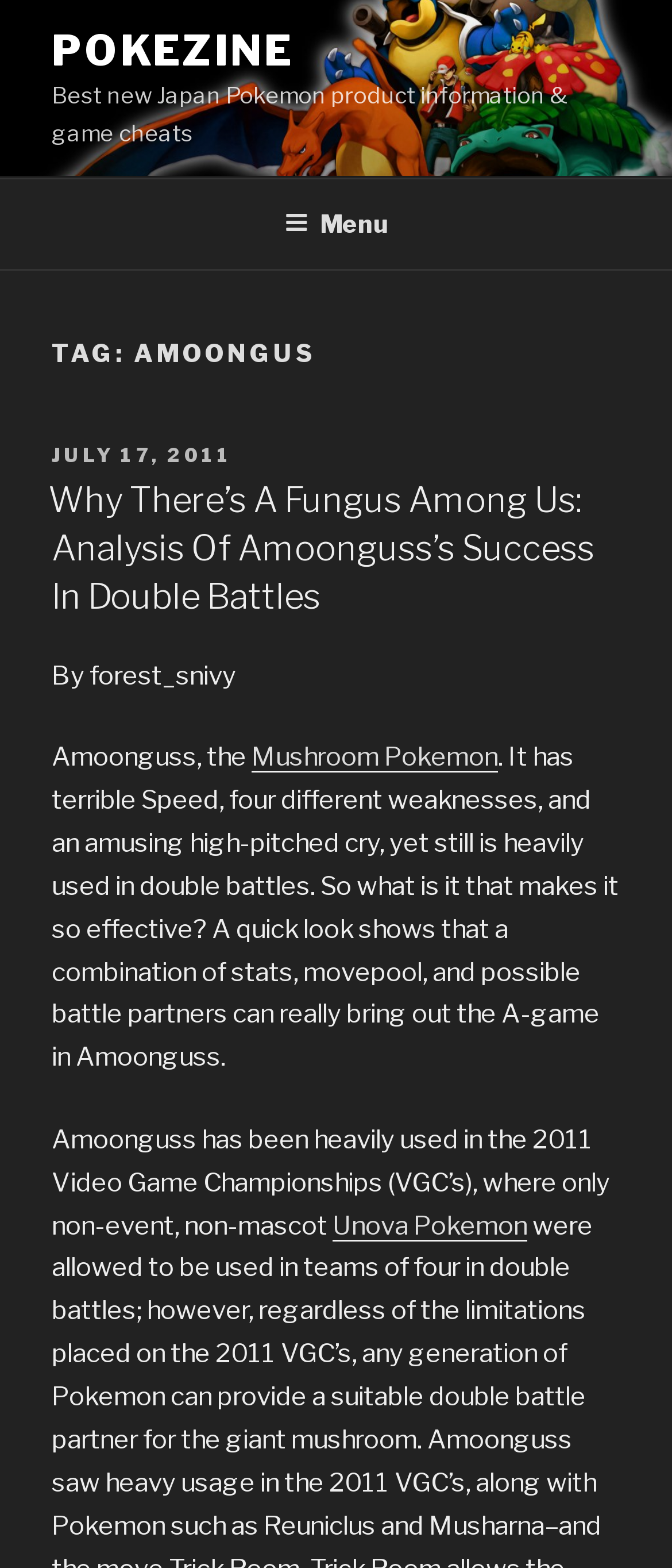Explain the webpage in detail.

The webpage is about Amoongus, a Pokémon, and its success in double battles. At the top left corner, there is a link to skip to the content. Next to it, there is a large image with the text "Pokezine" on it, taking up the entire width of the page. Below the image, there is a link to "POKEZINE" and a brief description of the website, which provides information on new Japan Pokémon products and game cheats.

On the top right side, there is a navigation menu labeled "Top Menu" with a button to expand or collapse it. Below the navigation menu, there is a heading that reads "TAG: AMOONGUS" in a large font size. Under this heading, there is a subheading that says "POSTED ON JULY 17, 2011" with a link to the date.

The main content of the webpage is an article titled "Why There’s A Fungus Among Us: Analysis Of Amoonguss’s Success In Double Battles". The article is written by "forest_snivy" and discusses the reasons behind Amoonguss's effectiveness in double battles despite its weaknesses. The article mentions that Amoonguss has been heavily used in the 2011 Video Game Championships and provides more information about its stats, movepool, and possible battle partners. There are also links to related terms such as "Mushroom Pokemon" and "Unova Pokemon" within the article.